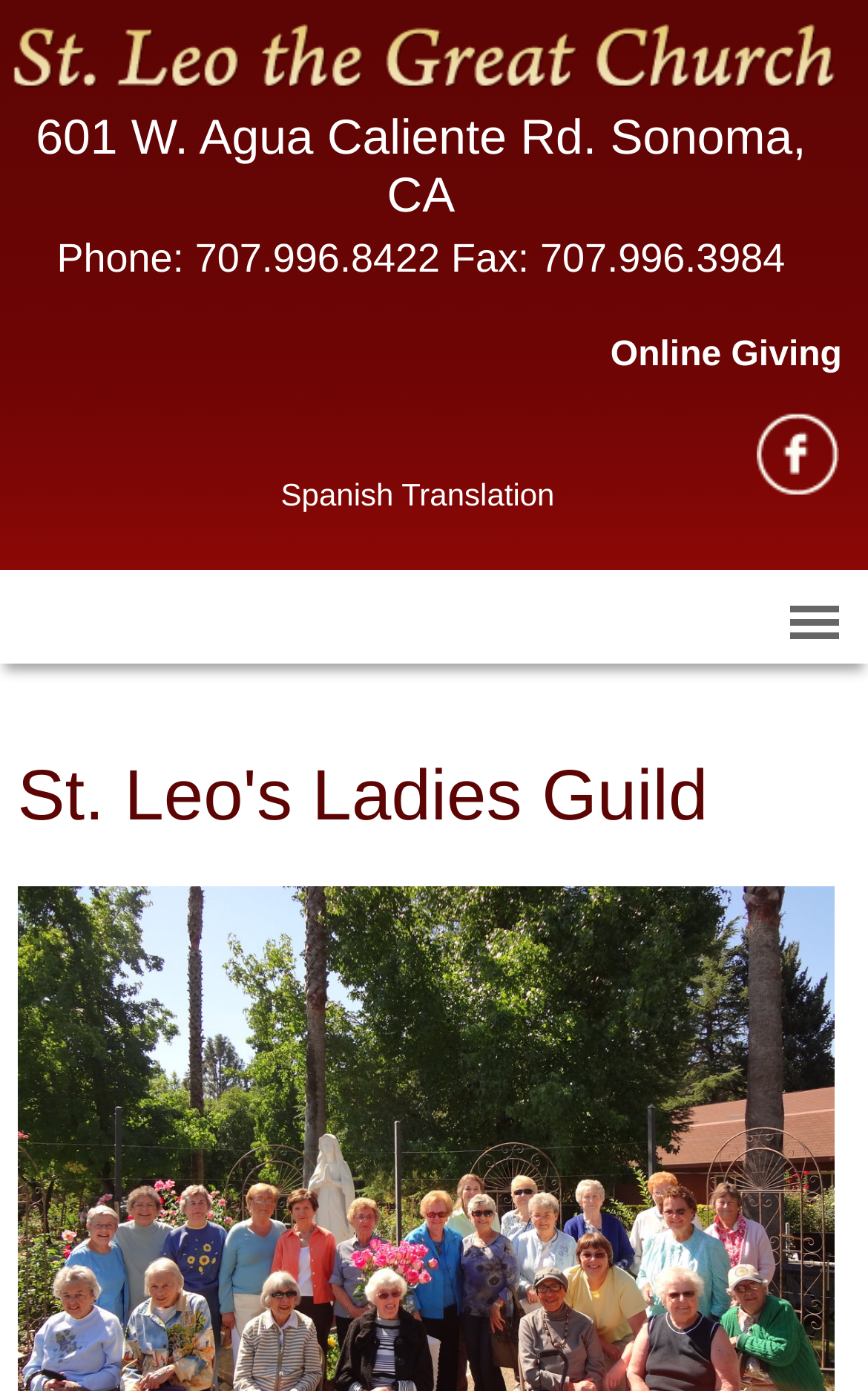Describe the webpage in detail, including text, images, and layout.

The webpage is about the Ladies Guild of St. Leo the Great Church. At the top, there is a large heading displaying the church's name, accompanied by an image of the church's logo. Below this, there is a smaller heading showing the church's address, which is also a clickable link. 

To the right of the address, there is a heading displaying the church's phone number and fax number, with the phone number being a clickable link. 

Further down, there is a link to "Online Giving" positioned near the right edge of the page. Below this, there is a heading with the text "Facebook", accompanied by a Facebook icon image. 

To the right of the Facebook heading, there is a link to "Spanish Translation". 

At the bottom of the page, there is a large heading that reads "St. Leo's Ladies Guild".